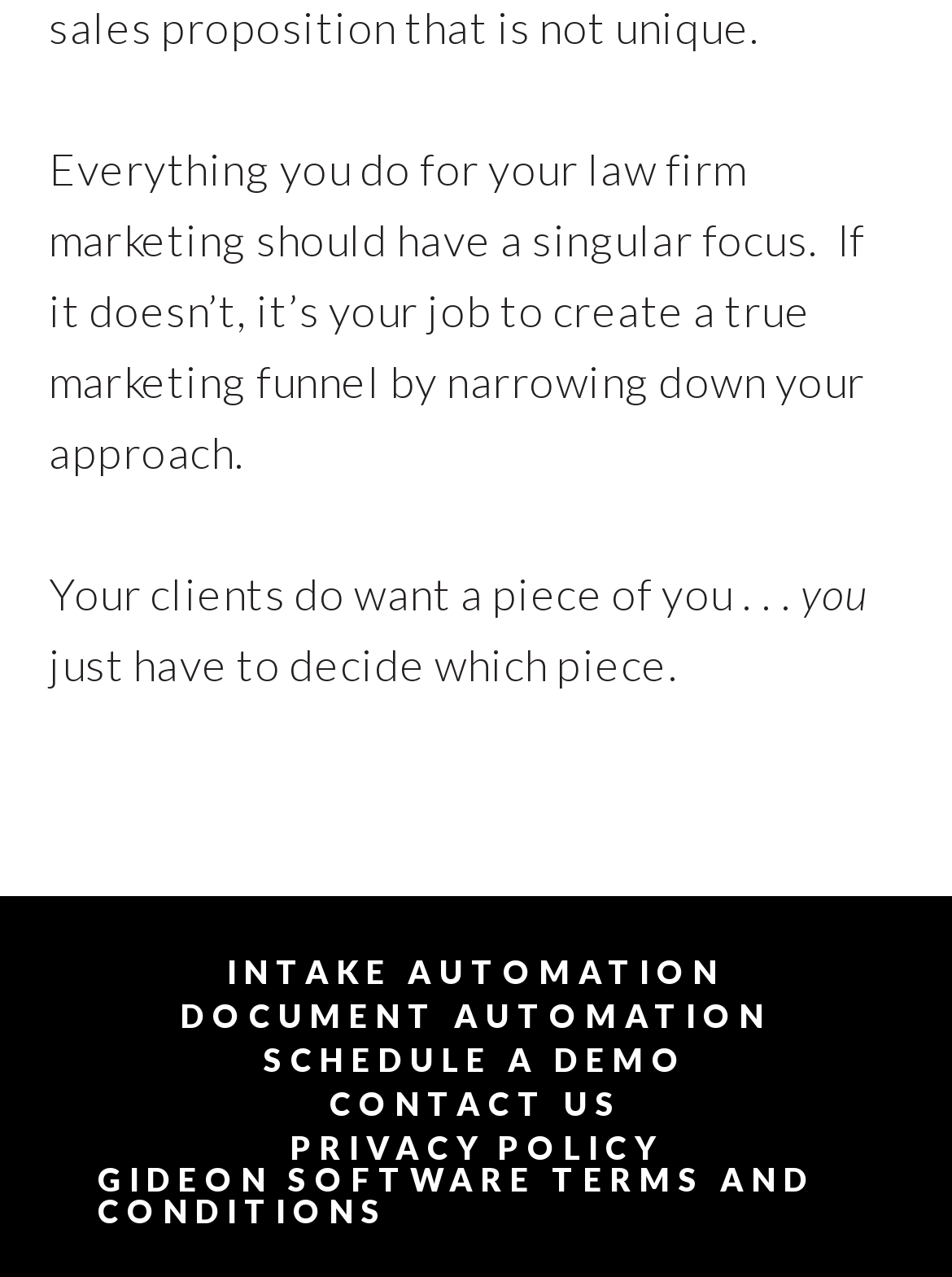Please find the bounding box for the UI element described by: "Toggle Menu".

None